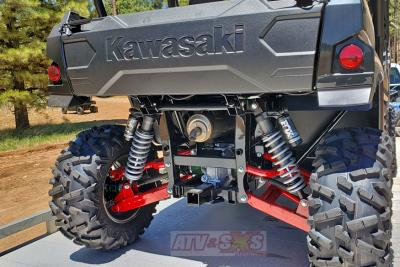Describe all the elements in the image with great detail.

The image showcases the rear view of a Kawasaki Teryx Side x Side, highlighting its robust design and engineering. The powerful stance of the vehicle is accentuated by the prominently displayed name "Kawasaki" on the rear panel. Below, the advanced suspension system is visible, featuring high-performance shocks with red accents that emphasize both style and functionality. The substantial all-terrain tires are designed for optimal traction in diverse environments, from rocky trails to snowy landscapes. The setting suggests an outdoor location, ideally suited for adventures, reflecting the vehicle's capability to handle challenging terrains, a perfect companion for rides in places like Arizona's vast landscapes. This model, presumably from the recent 2022 lineup, exemplifies the blend of power, reliability, and comfort that Kawasaki aims to provide for off-road enthusiasts.